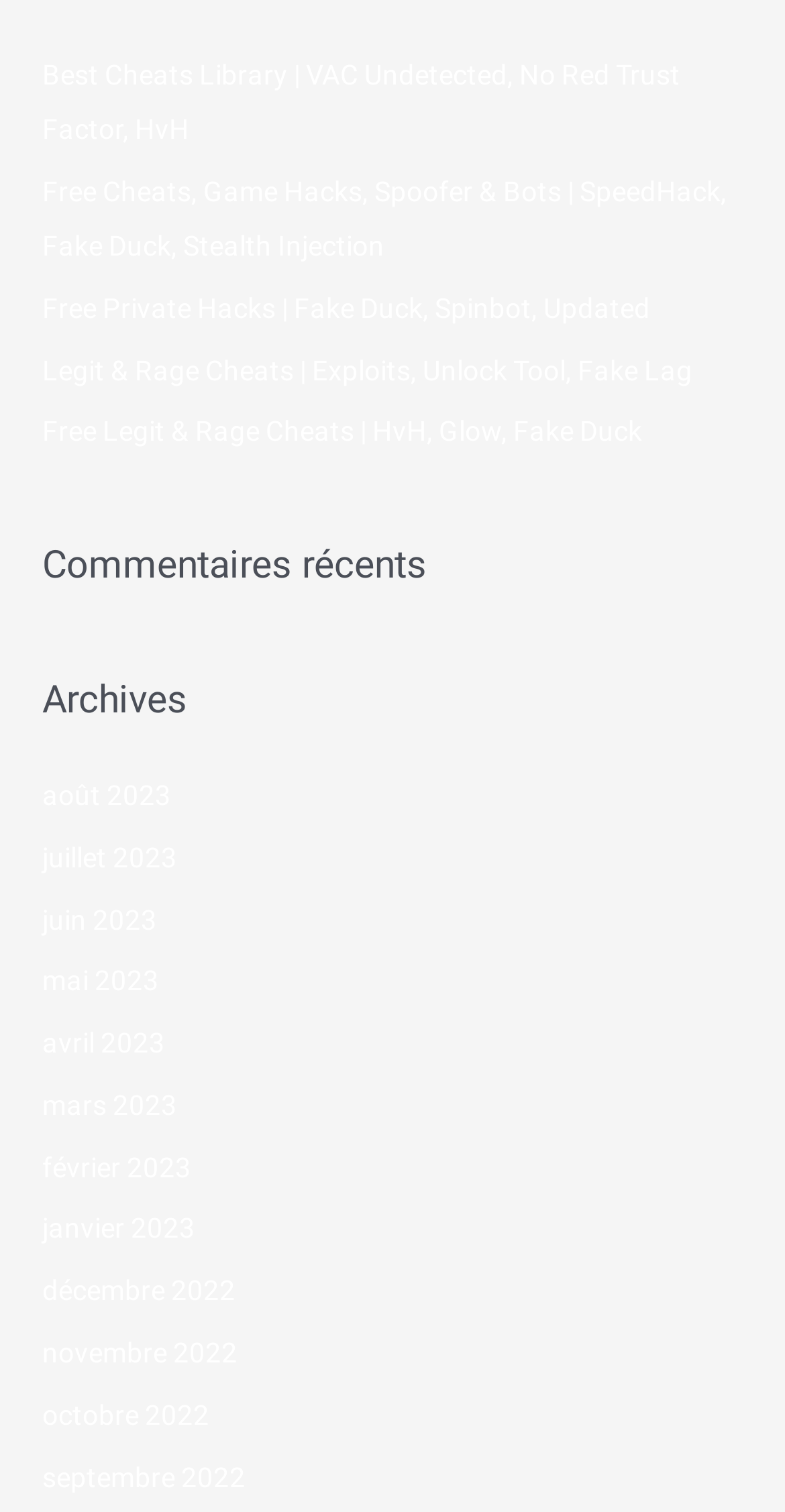From the webpage screenshot, predict the bounding box coordinates (top-left x, top-left y, bottom-right x, bottom-right y) for the UI element described here: décembre 2022

[0.054, 0.843, 0.3, 0.864]